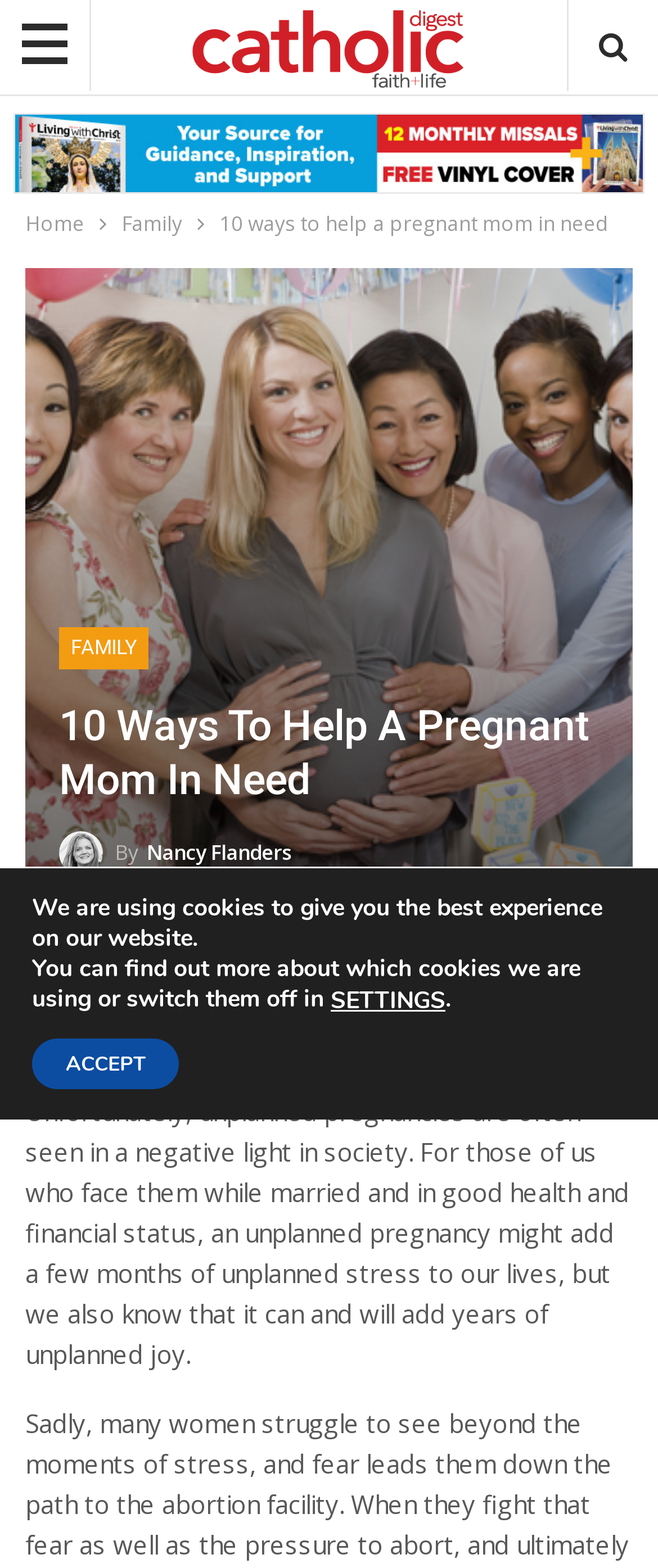Provide a brief response to the question using a single word or phrase: 
What is the topic of the article?

Helping pregnant moms in need